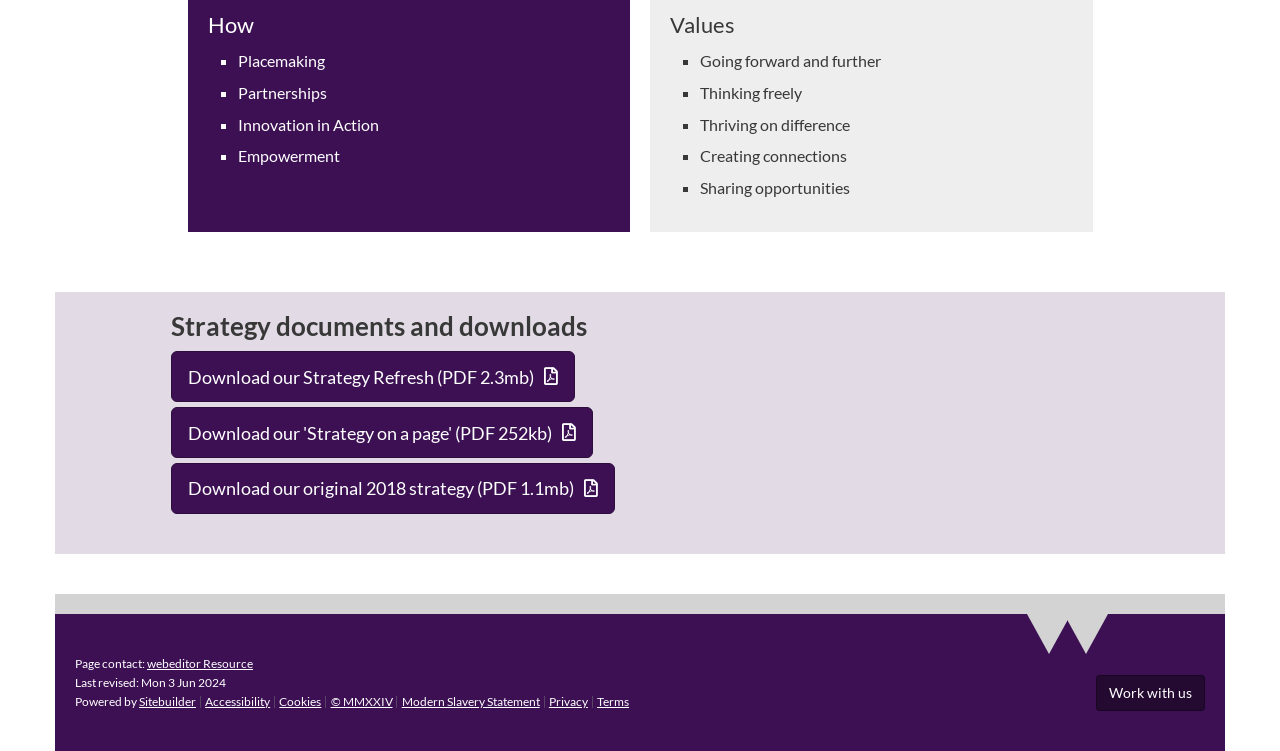Please determine the bounding box coordinates of the area that needs to be clicked to complete this task: 'Contact the page owner'. The coordinates must be four float numbers between 0 and 1, formatted as [left, top, right, bottom].

[0.115, 0.873, 0.198, 0.893]